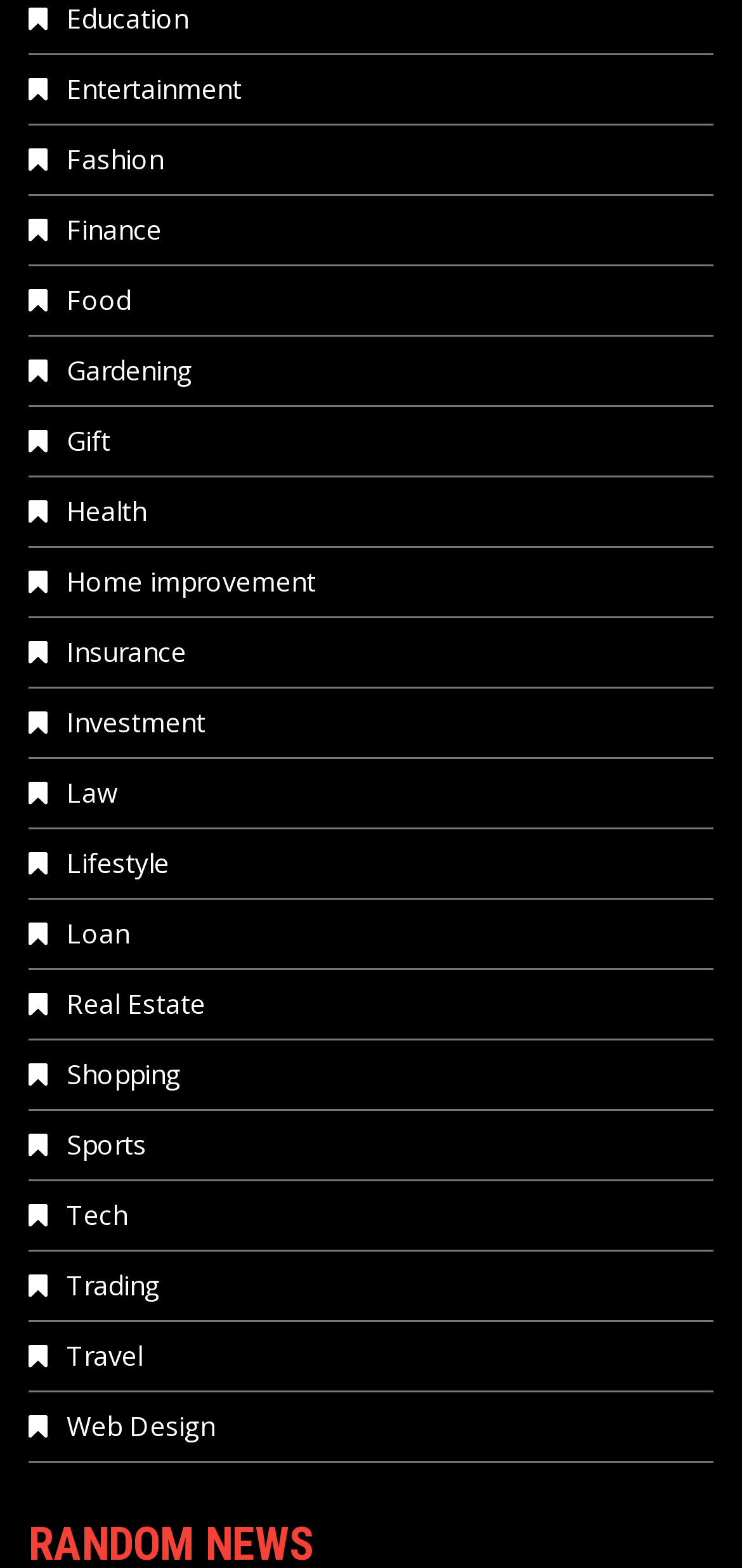Please find the bounding box coordinates of the element's region to be clicked to carry out this instruction: "read the news".

None